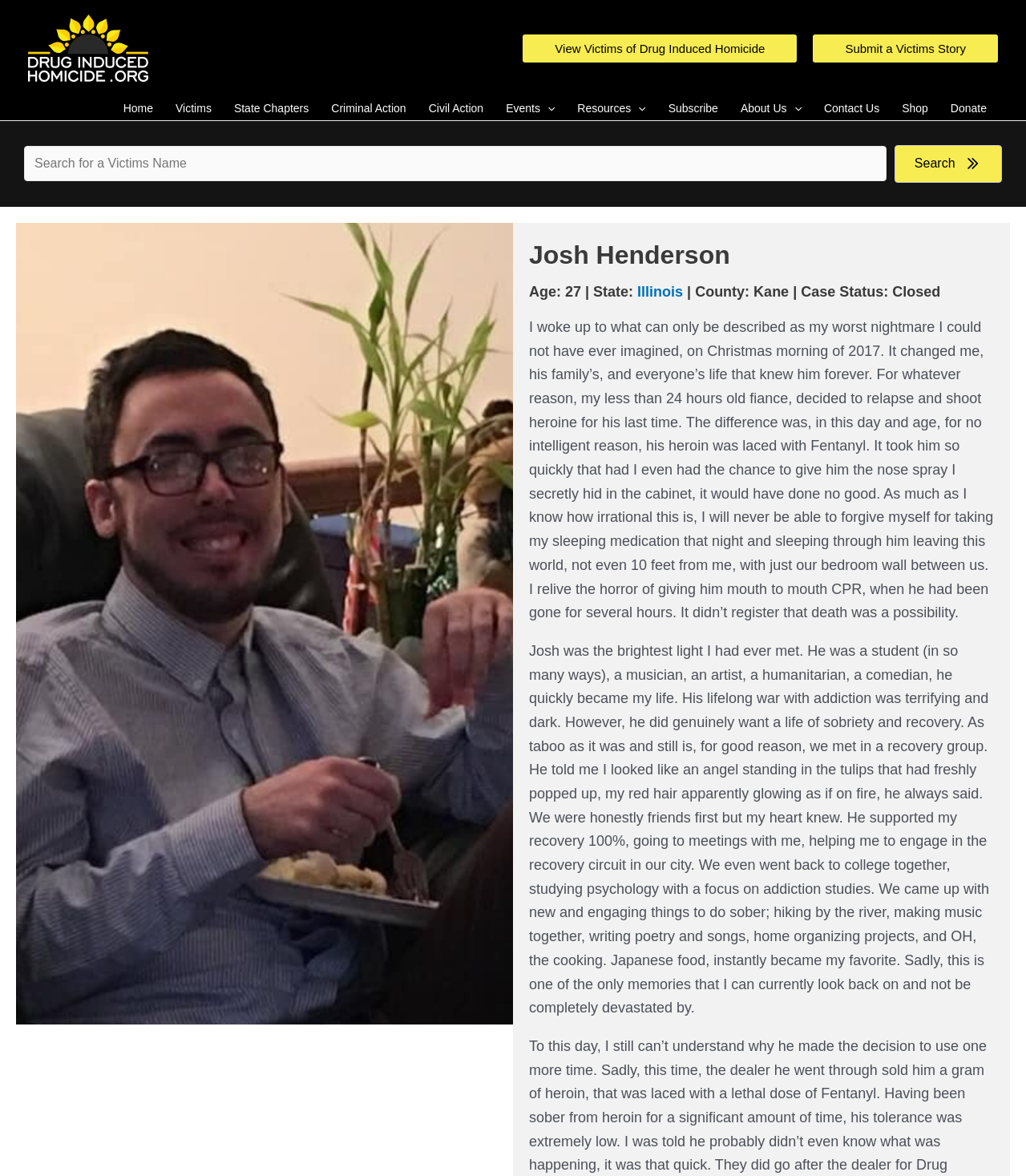Predict the bounding box coordinates of the area that should be clicked to accomplish the following instruction: "Go to the resources menu". The bounding box coordinates should consist of four float numbers between 0 and 1, i.e., [left, top, right, bottom].

[0.552, 0.082, 0.64, 0.102]